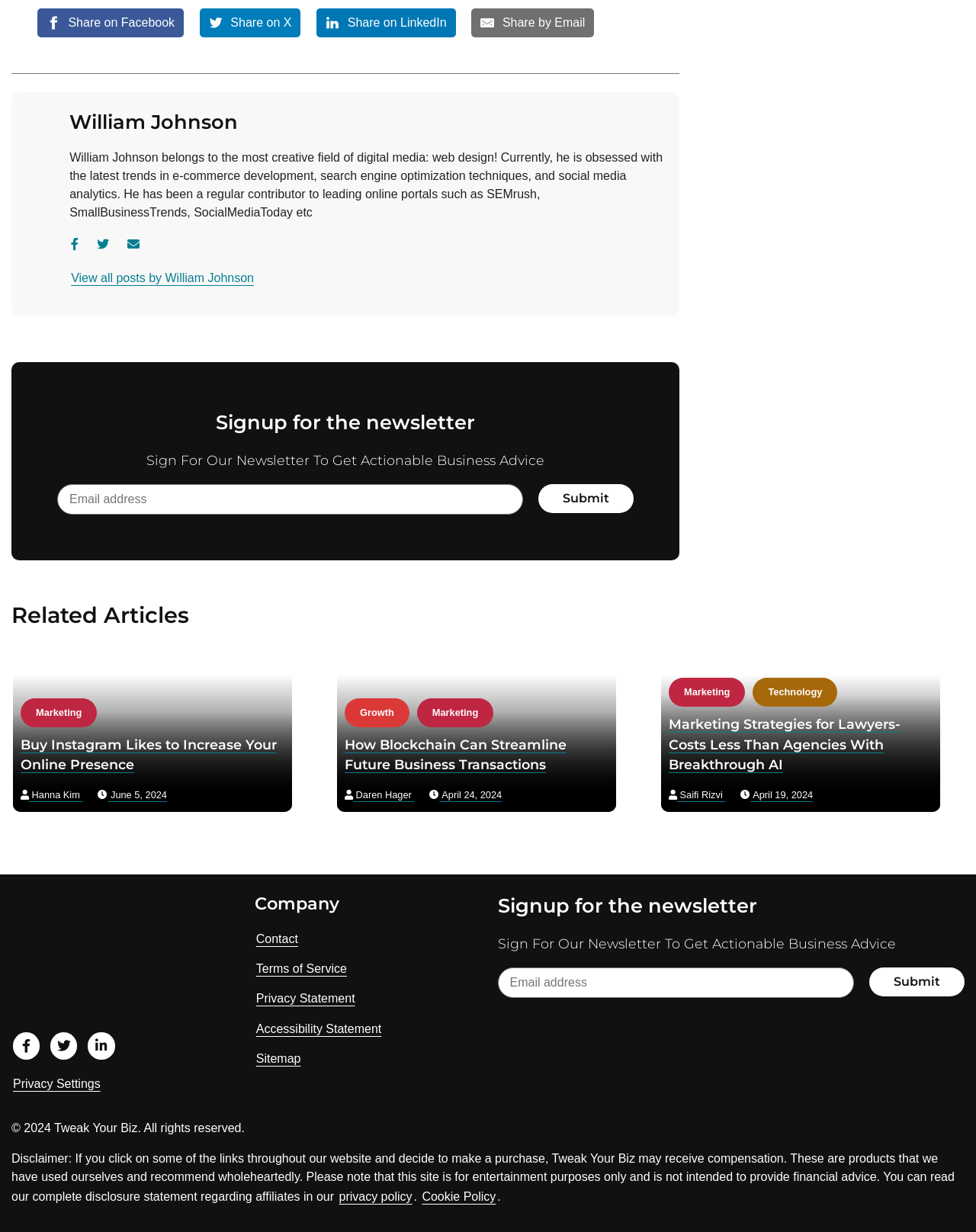What is the purpose of the newsletter signup?
Please analyze the image and answer the question with as much detail as possible.

The purpose of the newsletter signup is mentioned in the static text 'Sign For Our Newsletter To Get Actionable Business Advice' with bounding box coordinates [0.15, 0.367, 0.558, 0.38] and [0.51, 0.76, 0.918, 0.773].